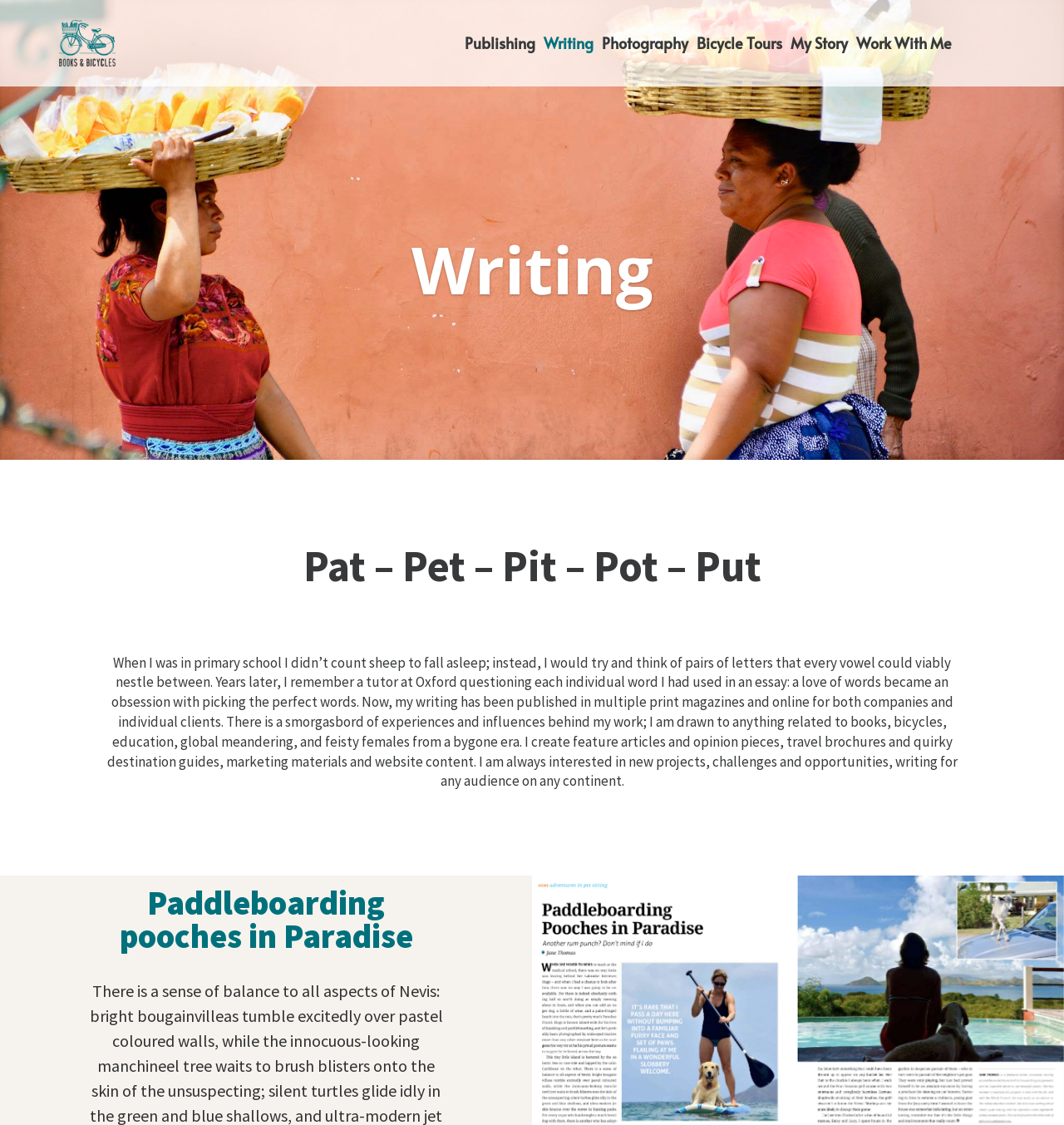What is the author's favorite activity?
Using the screenshot, give a one-word or short phrase answer.

Writing